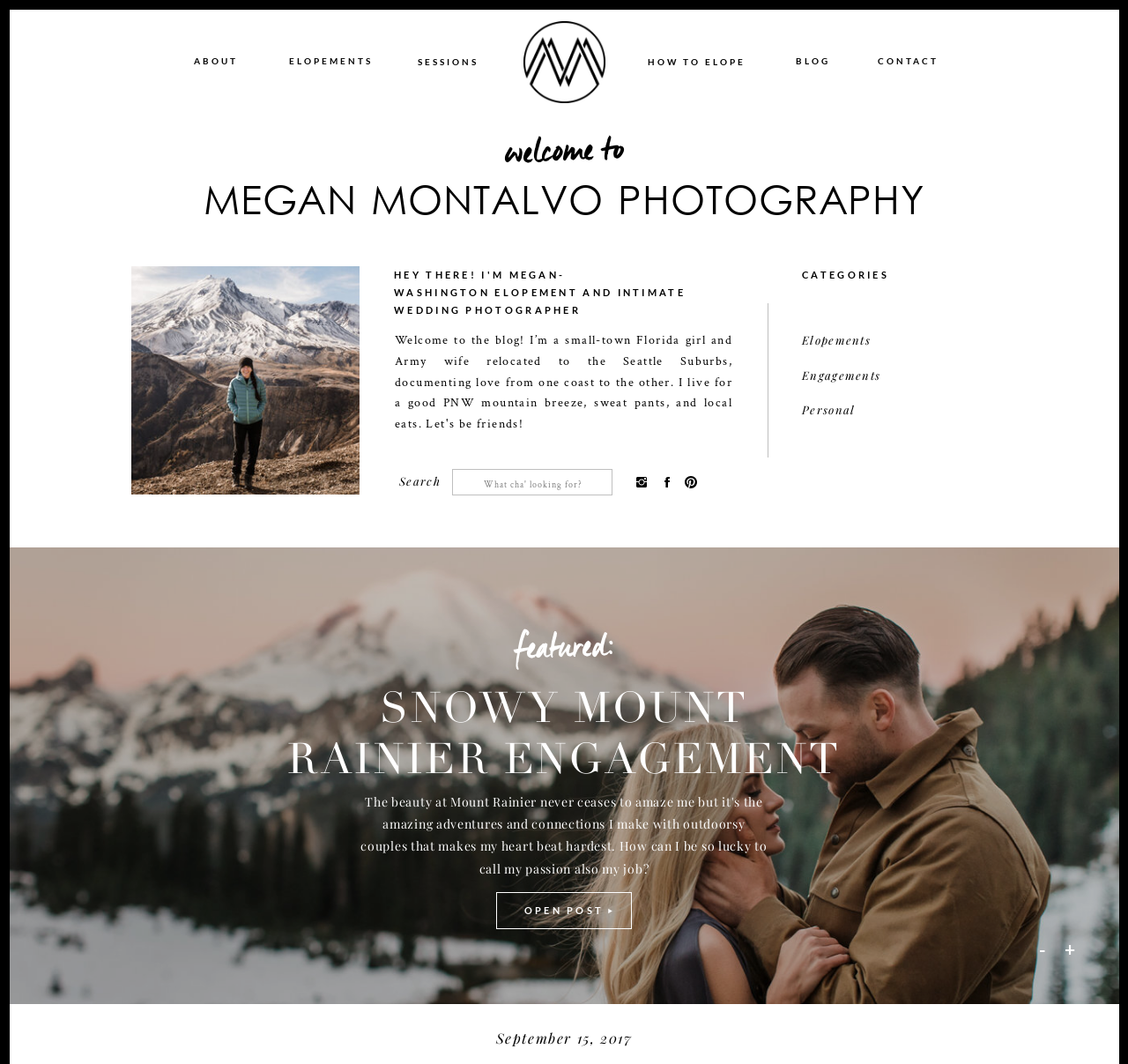Using the description "how to elope", locate and provide the bounding box of the UI element.

[0.574, 0.051, 0.662, 0.071]